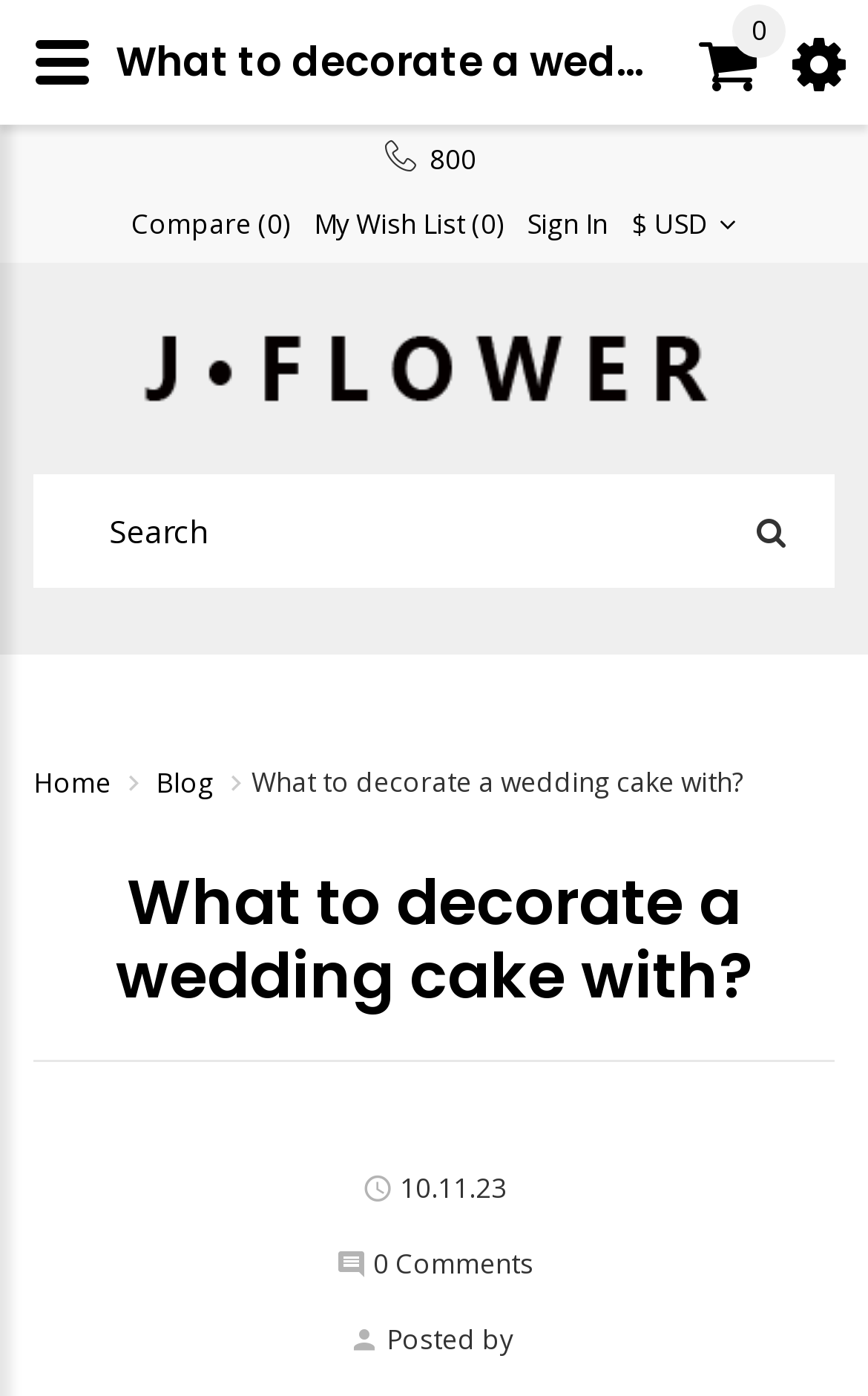Predict the bounding box coordinates of the UI element that matches this description: "Compare (0)". The coordinates should be in the format [left, top, right, bottom] with each value between 0 and 1.

[0.151, 0.15, 0.333, 0.172]